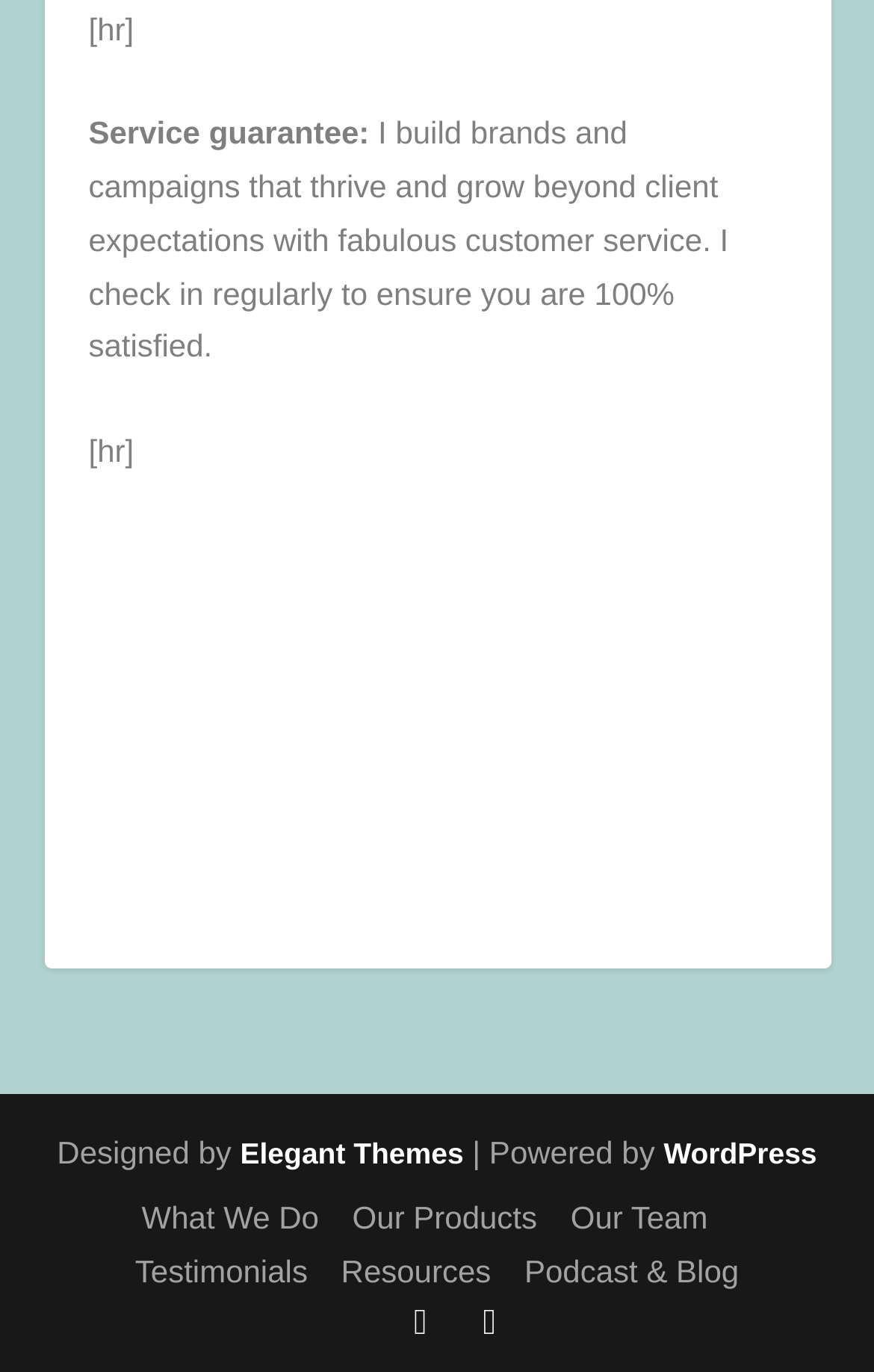What is the name of the theme designer?
Can you give a detailed and elaborate answer to the question?

The name of the theme designer is mentioned at the bottom of the webpage as 'Designed by Elegant Themes'.